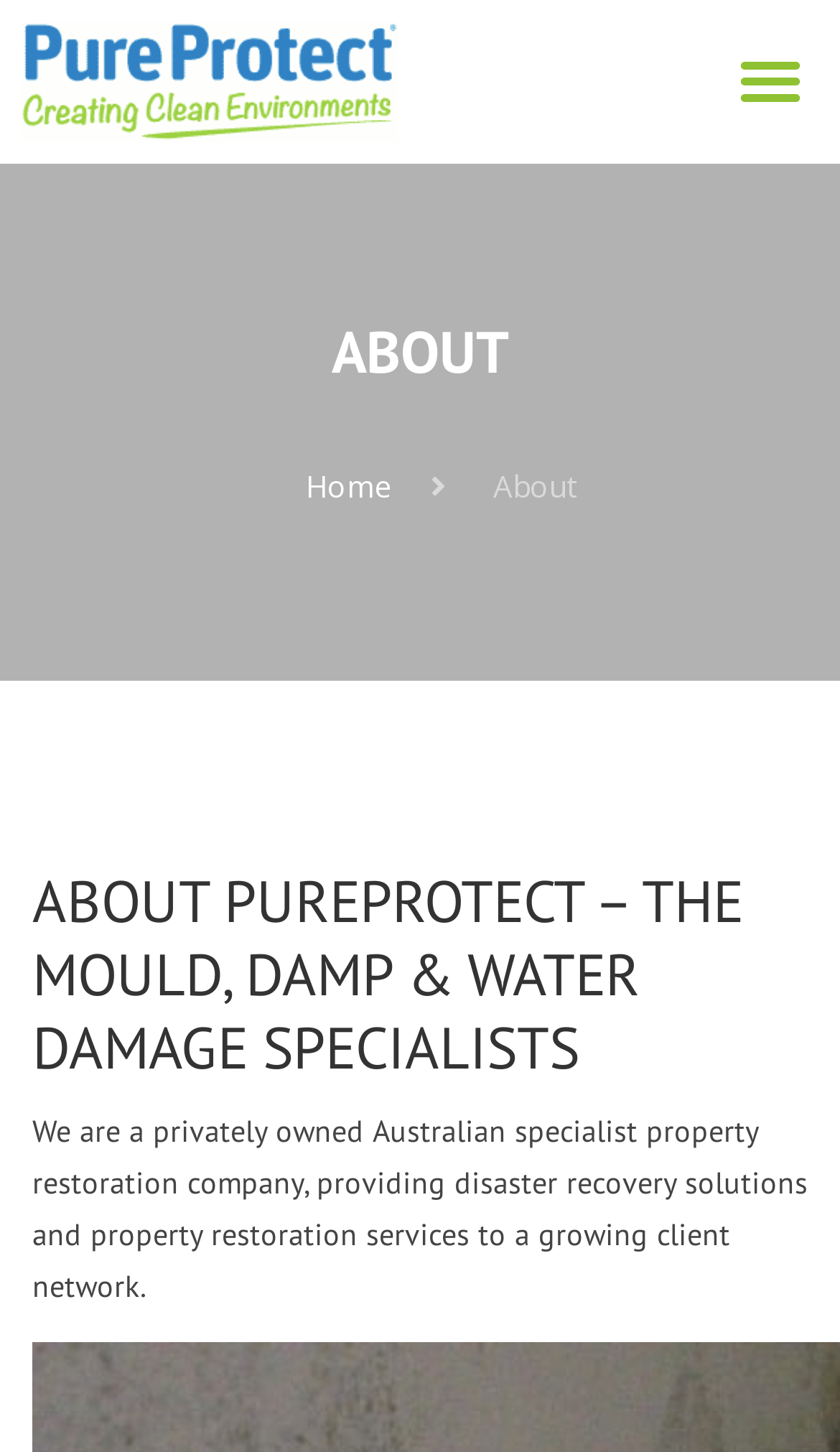What is the company's country of operation?
Using the image as a reference, give an elaborate response to the question.

The company operates in Australia, as mentioned in the static text 'We are a privately owned Australian specialist property restoration company...' which is located at the middle of the webpage, with a bounding box of [0.038, 0.766, 0.962, 0.899].